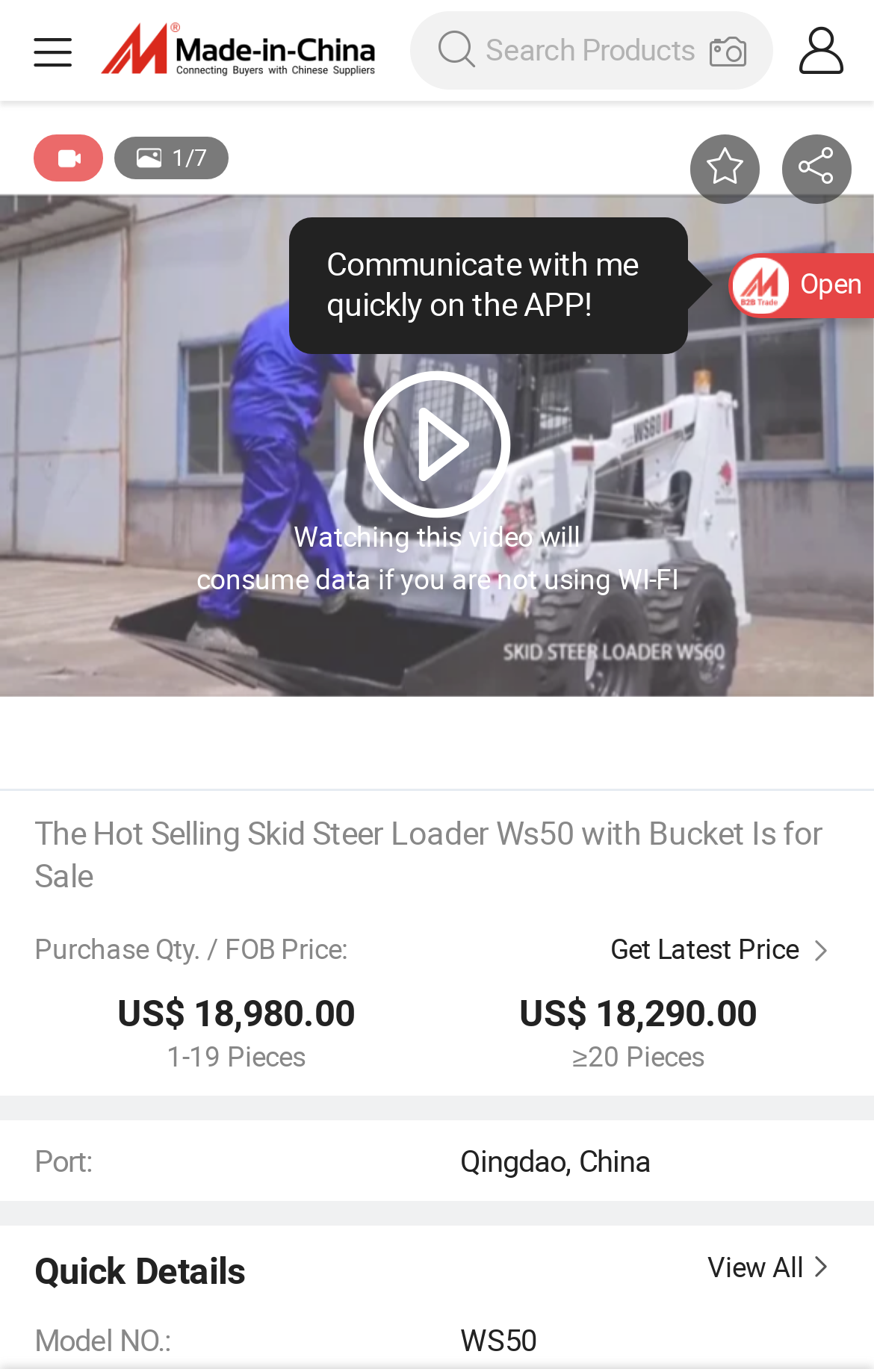Is there a video on this webpage?
Based on the visual details in the image, please answer the question thoroughly.

I found a warning message 'Watching this video will consume data if you are not using WI-FI' which indicates that there is a video on this webpage.